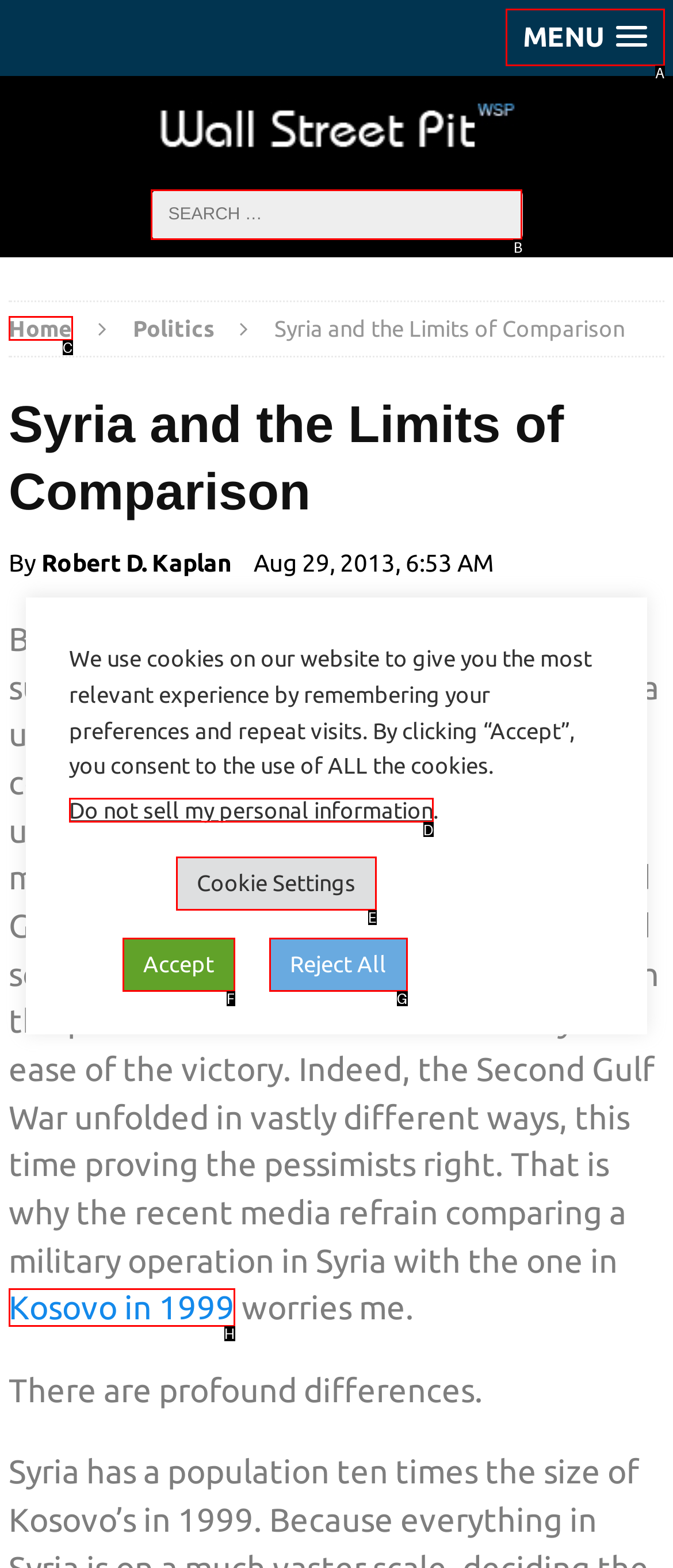Tell me which one HTML element I should click to complete the following task: Search for something Answer with the option's letter from the given choices directly.

B